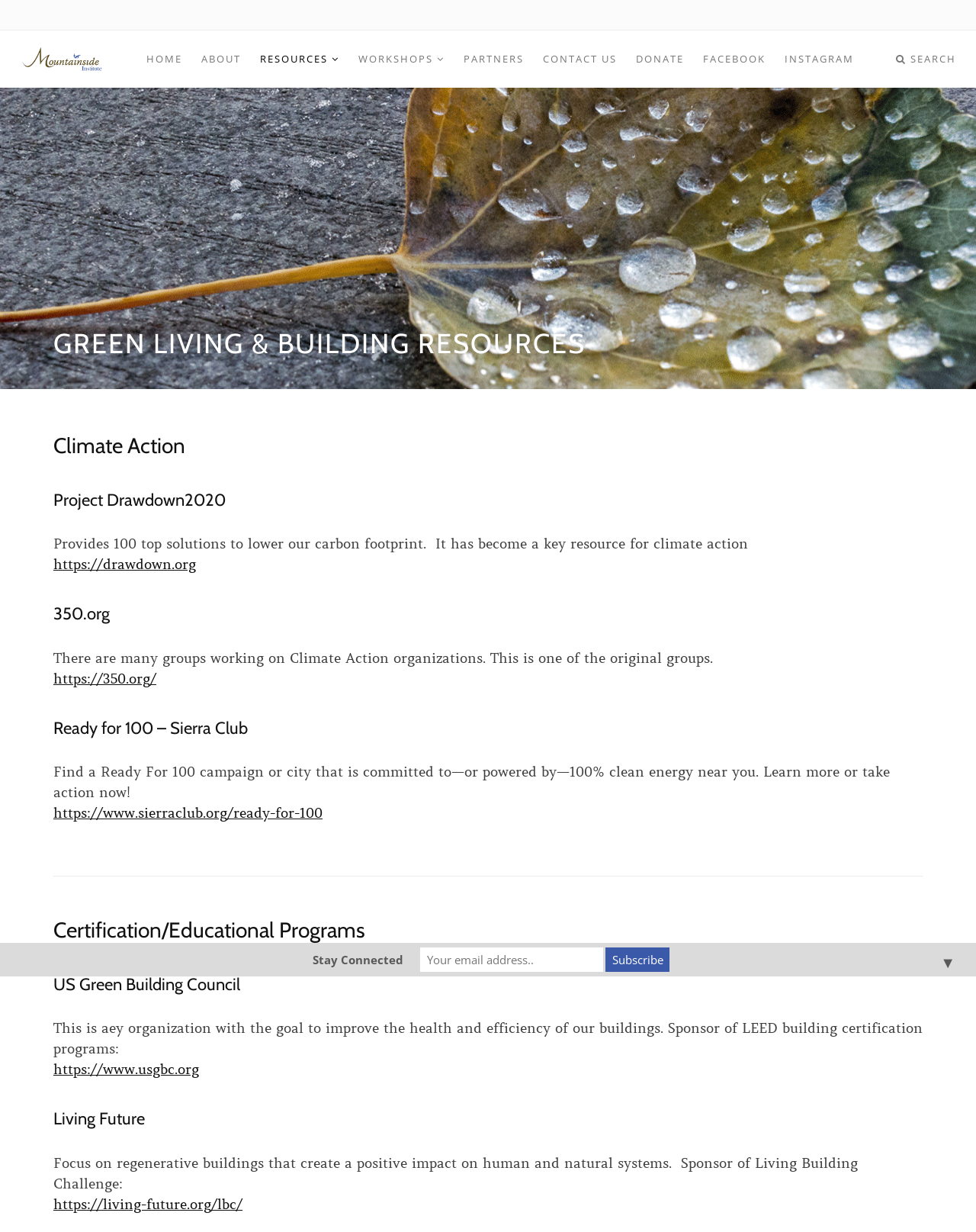Locate the bounding box of the user interface element based on this description: "Contact US".

[0.557, 0.025, 0.632, 0.071]